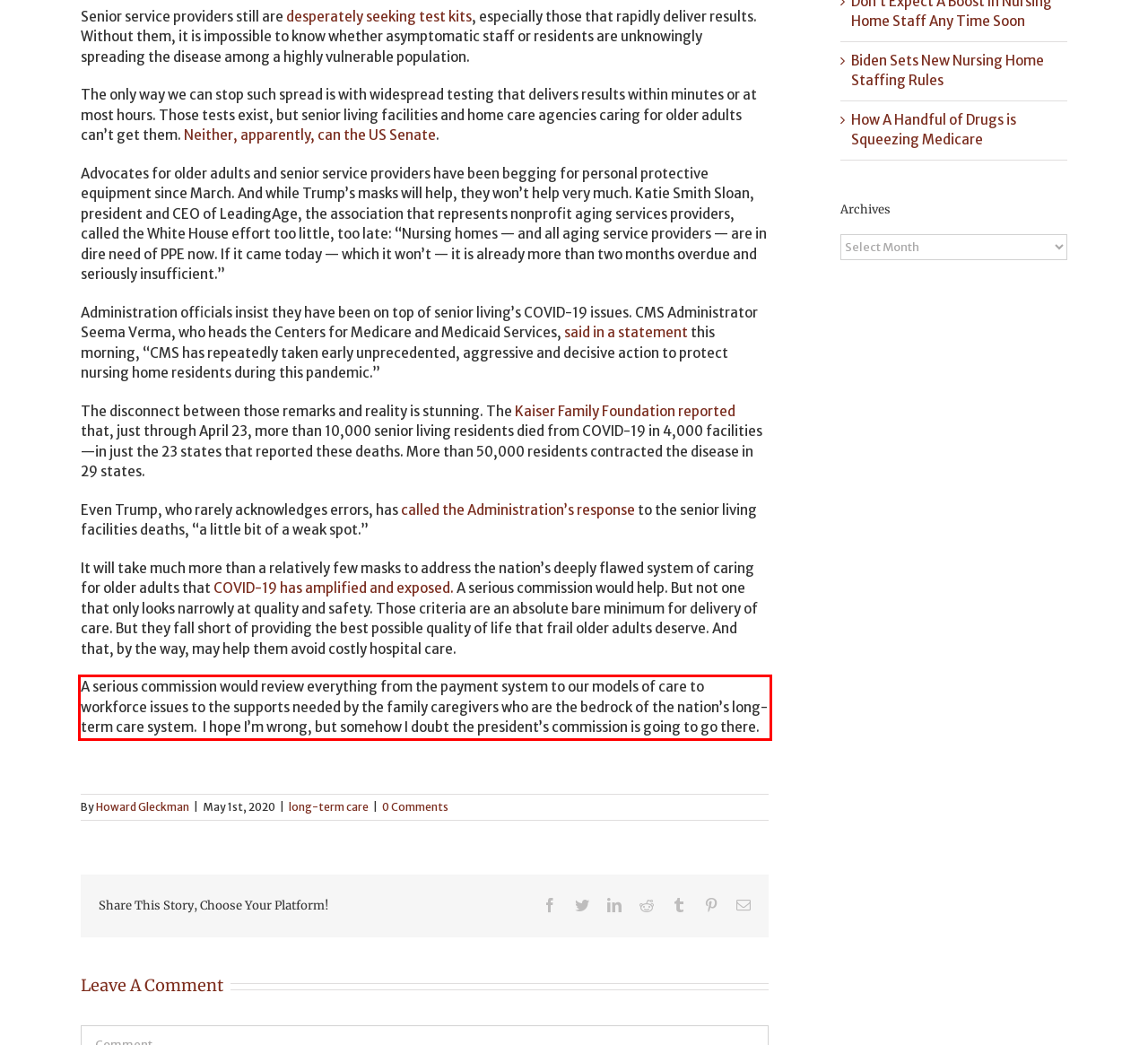Using the provided screenshot of a webpage, recognize the text inside the red rectangle bounding box by performing OCR.

A serious commission would review everything from the payment system to our models of care to workforce issues to the supports needed by the family caregivers who are the bedrock of the nation’s long-term care system. I hope I’m wrong, but somehow I doubt the president’s commission is going to go there.